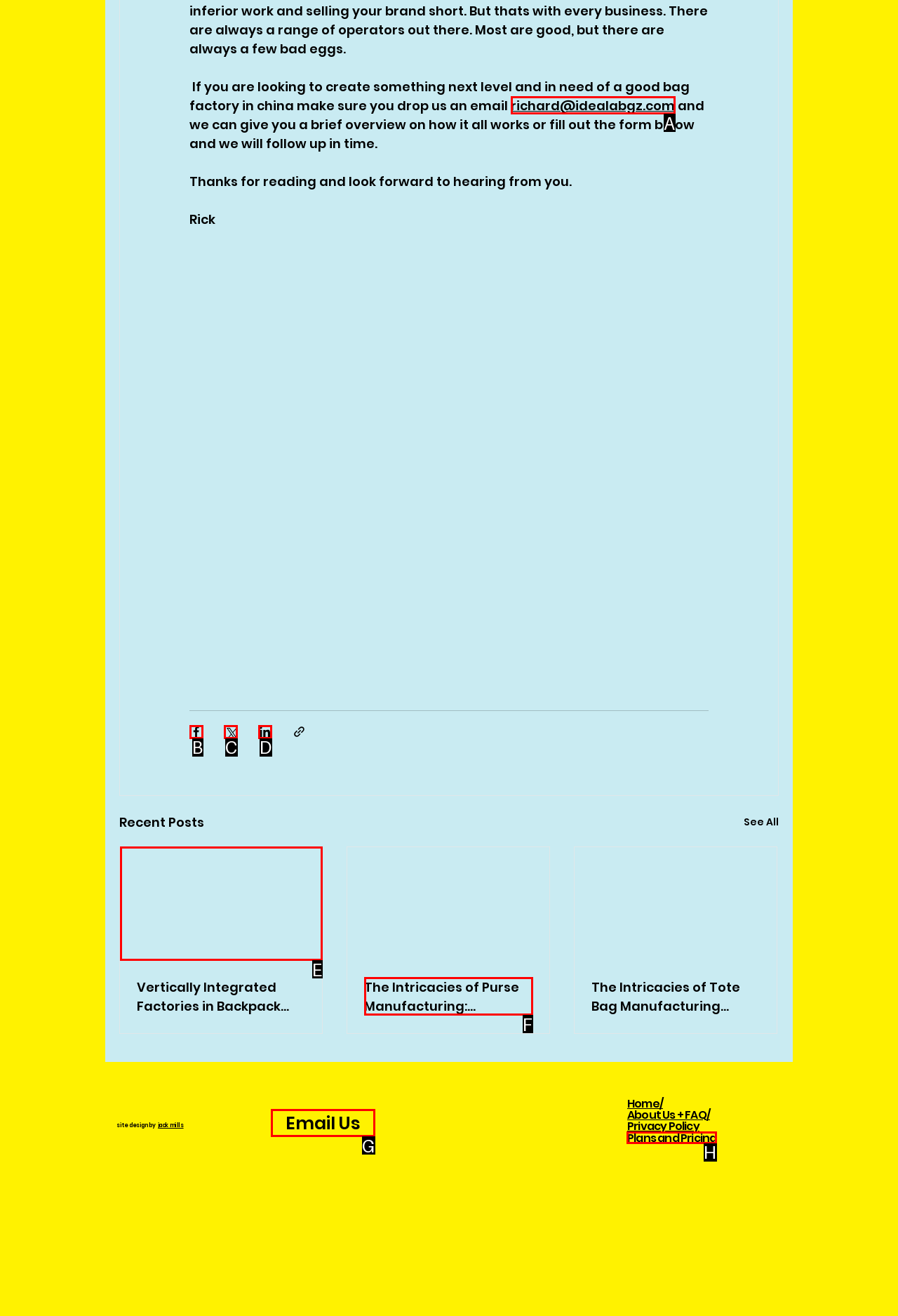Identify the letter of the UI element I need to click to carry out the following instruction: Check out the Plans and Pricing

H